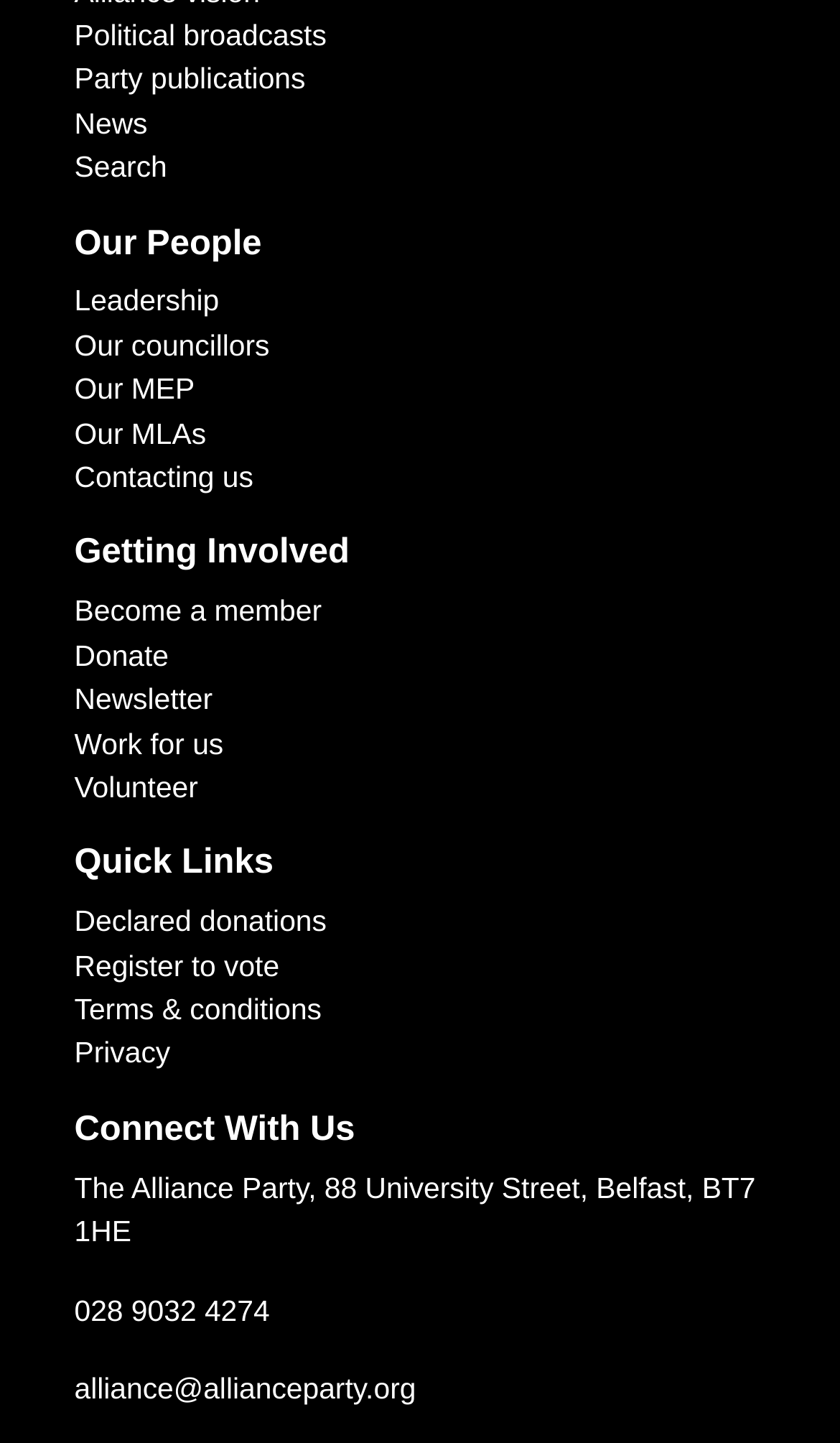Determine the bounding box coordinates for the area you should click to complete the following instruction: "Donate to the party".

[0.088, 0.443, 0.201, 0.466]